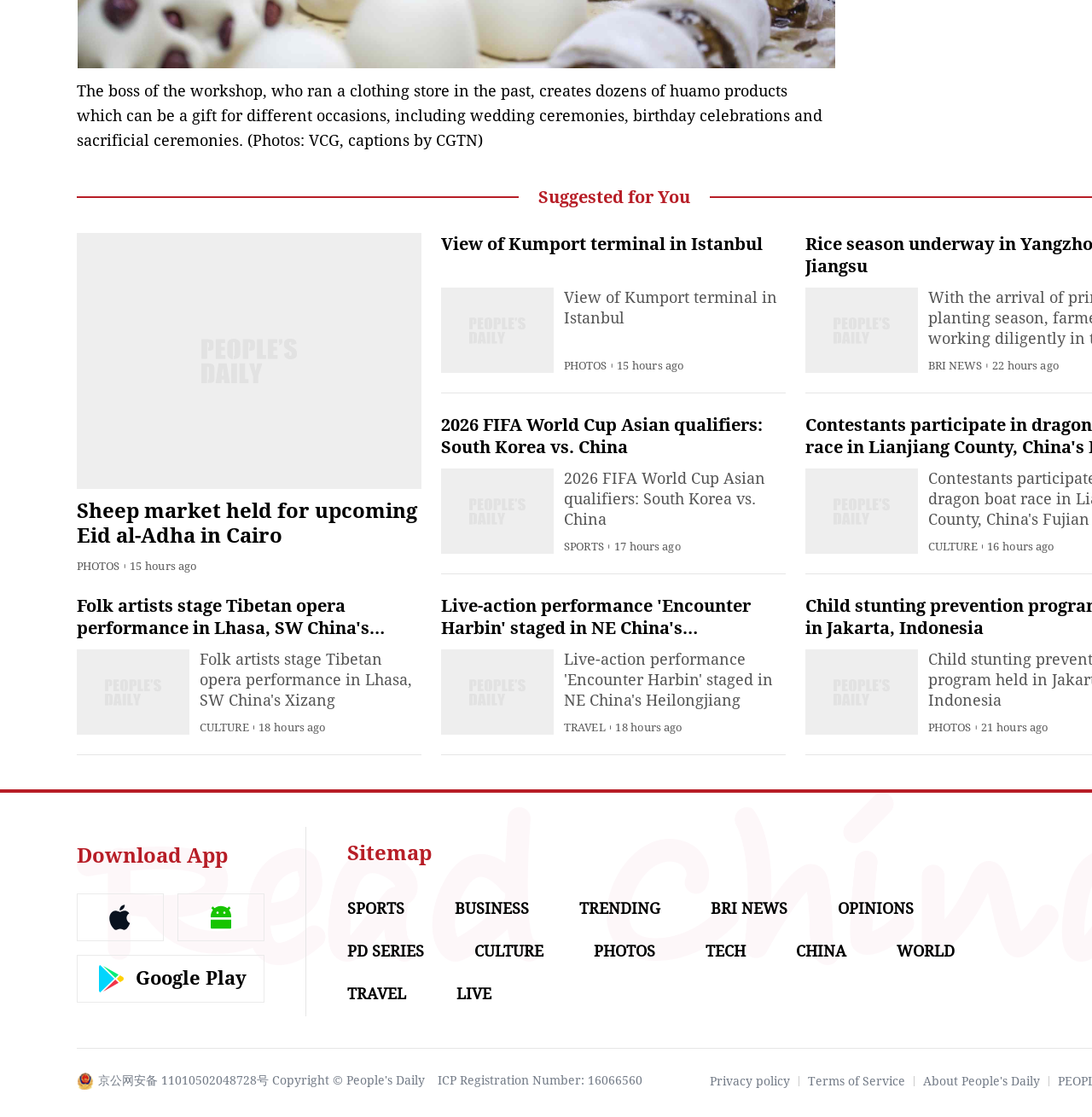Identify the bounding box coordinates for the region of the element that should be clicked to carry out the instruction: "Learn about People's Daily". The bounding box coordinates should be four float numbers between 0 and 1, i.e., [left, top, right, bottom].

[0.845, 0.962, 0.952, 0.974]